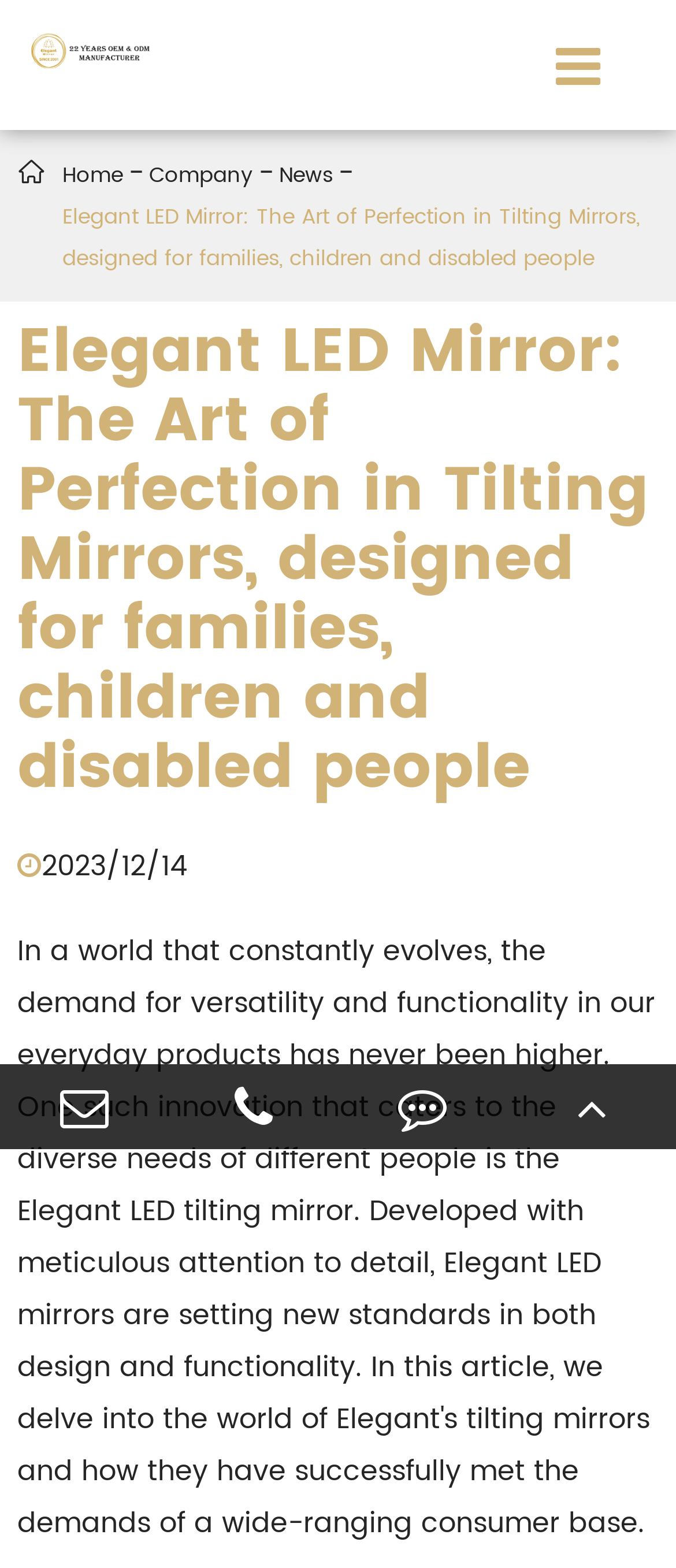Please answer the following question using a single word or phrase: 
How many social media links are there?

3